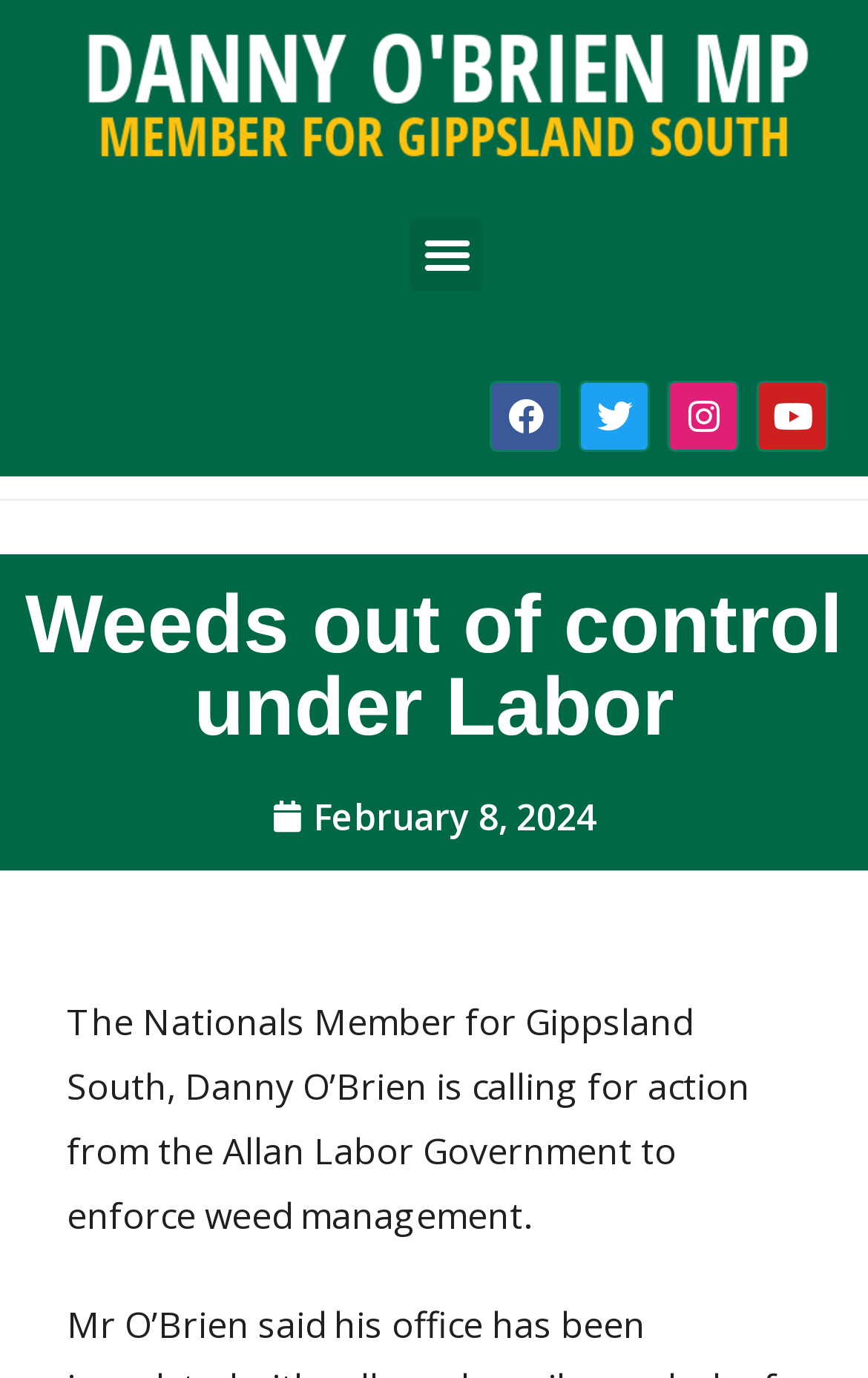What is the name of the politician?
Answer the question with a single word or phrase derived from the image.

Danny O'Brien